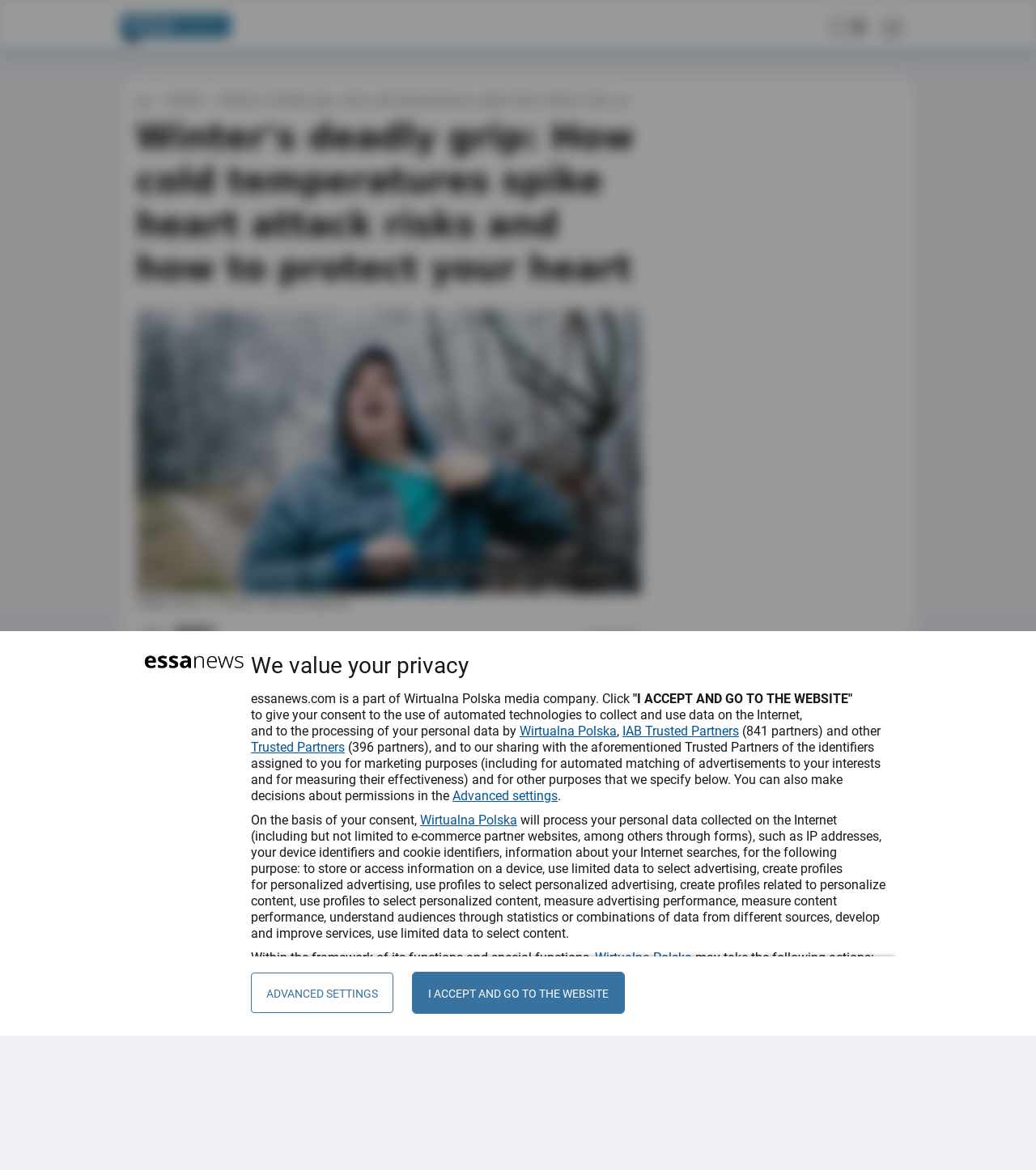What is the time of publication of the article?
Based on the image, please offer an in-depth response to the question.

The webpage displays the publication time of the article as '1:11 AM EST, January 25, 2024', which is the time when the article was published.